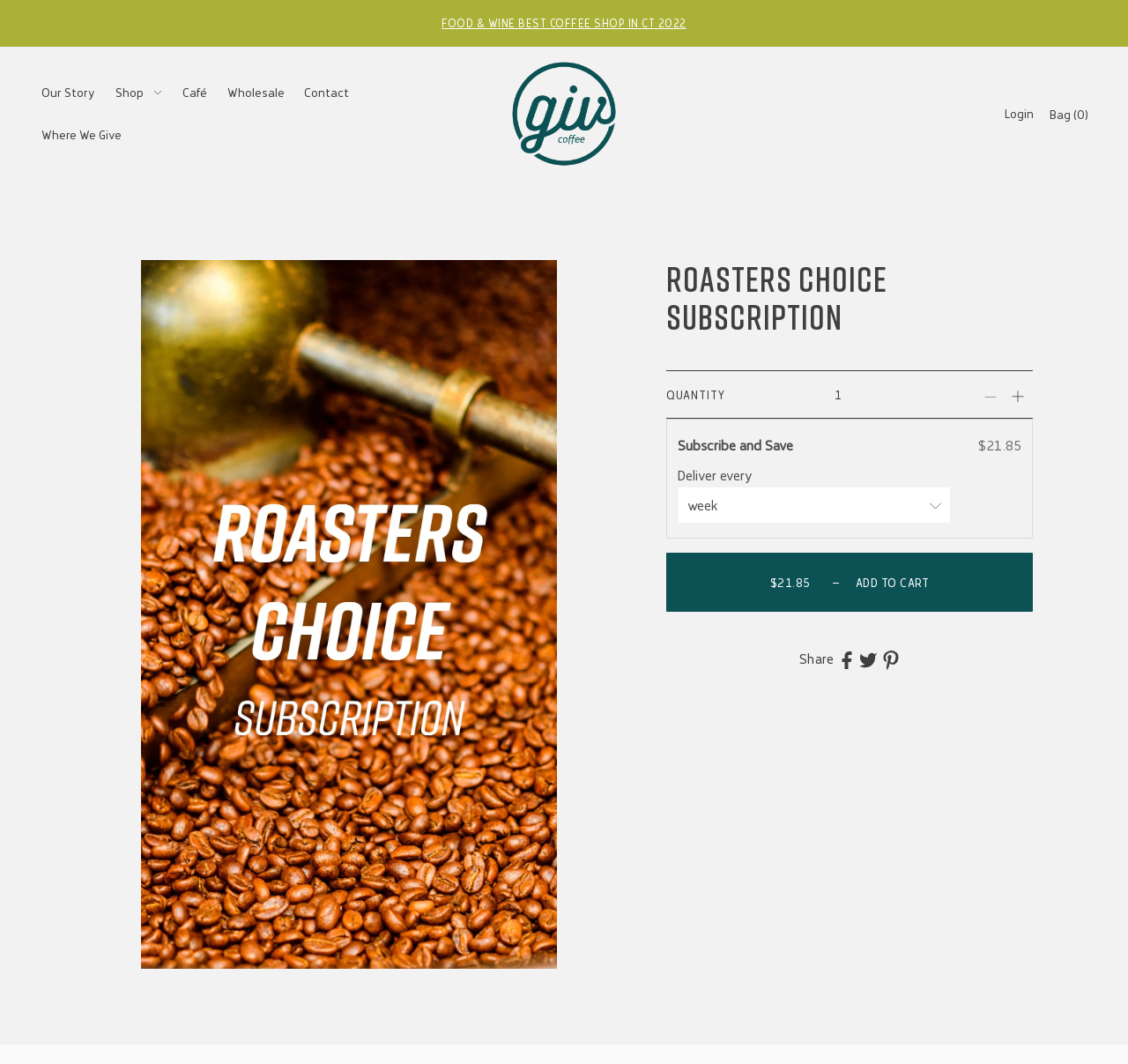Please predict the bounding box coordinates (top-left x, top-left y, bottom-right x, bottom-right y) for the UI element in the screenshot that fits the description: Contacts

None